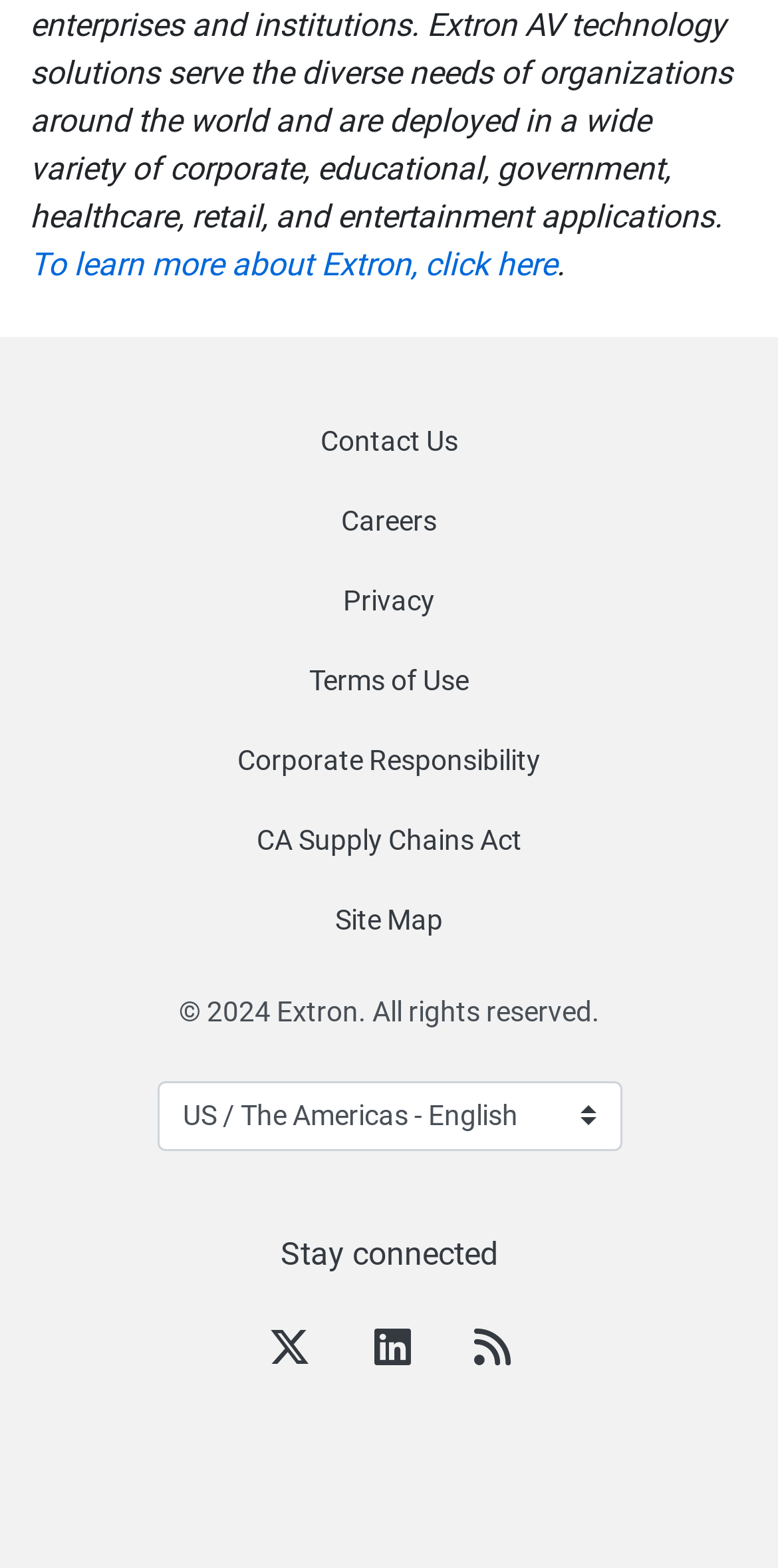Indicate the bounding box coordinates of the clickable region to achieve the following instruction: "Contact Us."

[0.412, 0.271, 0.588, 0.291]